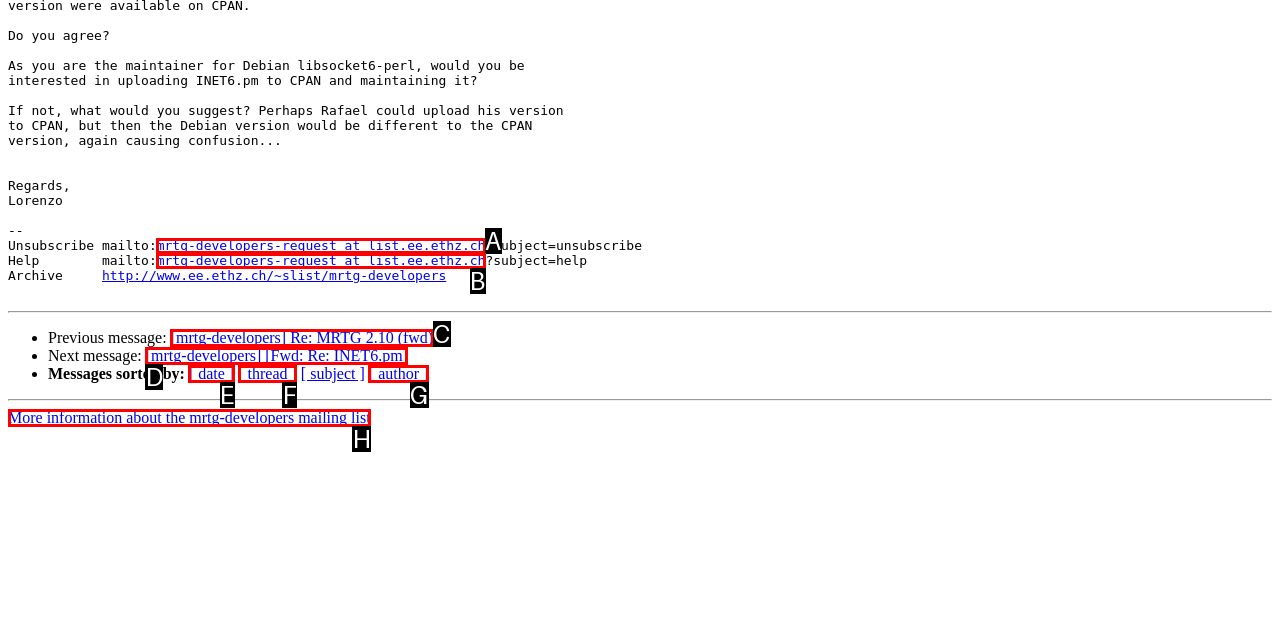Point out the HTML element that matches the following description: Conlang Mailing List HQ
Answer with the letter from the provided choices.

None